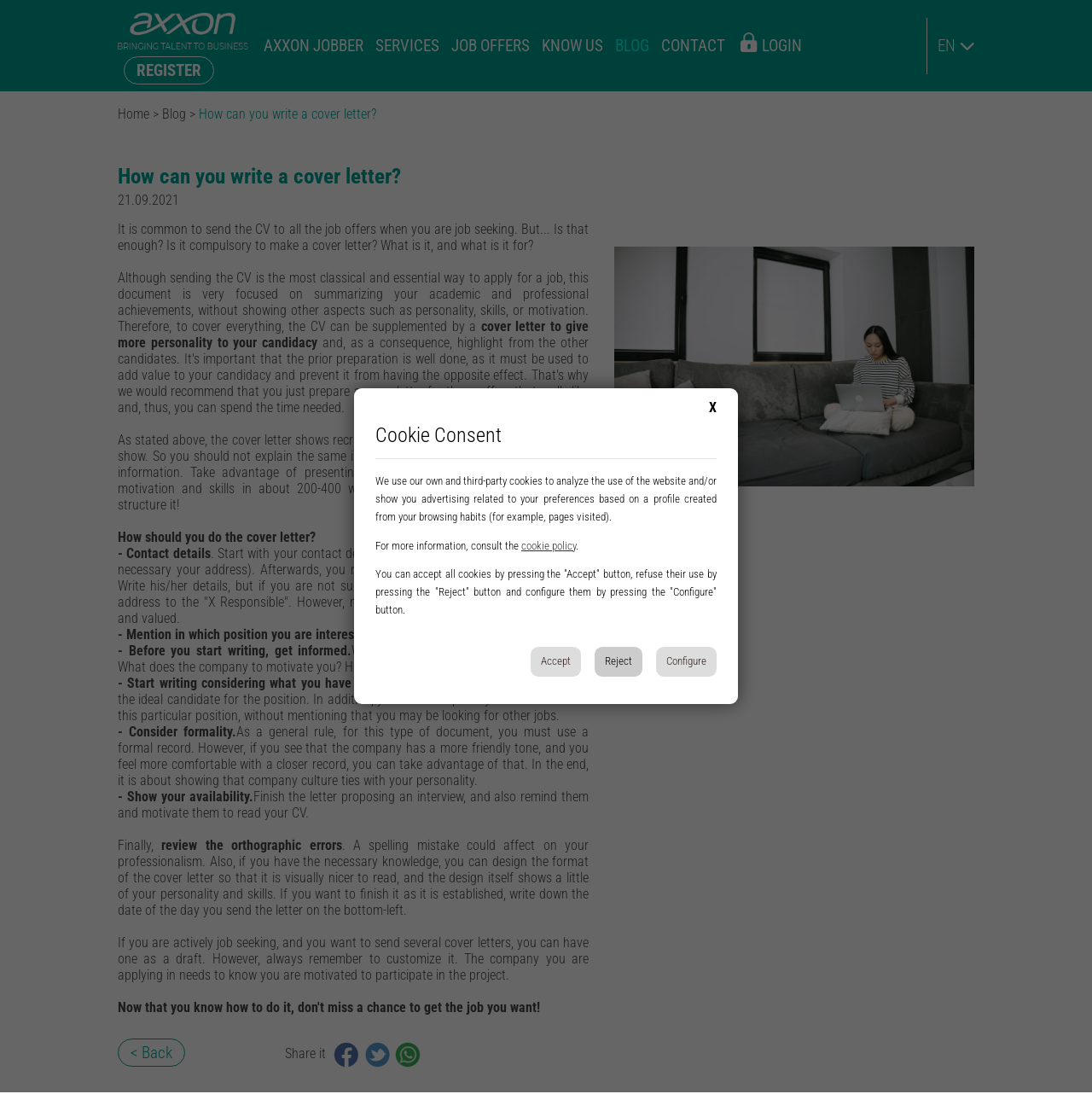Identify the coordinates of the bounding box for the element that must be clicked to accomplish the instruction: "Click on the 'REGISTER' link".

[0.113, 0.051, 0.196, 0.077]